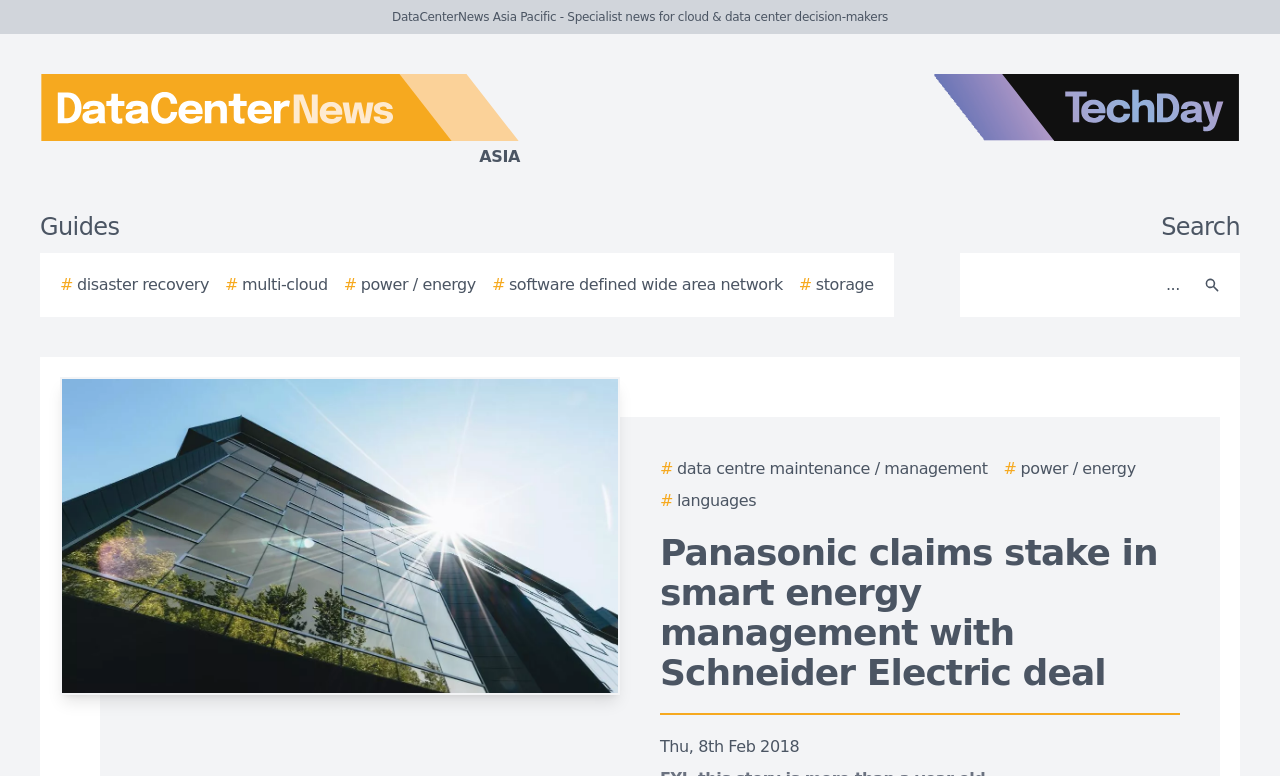Respond to the question below with a single word or phrase:
What is the purpose of the textbox?

Search